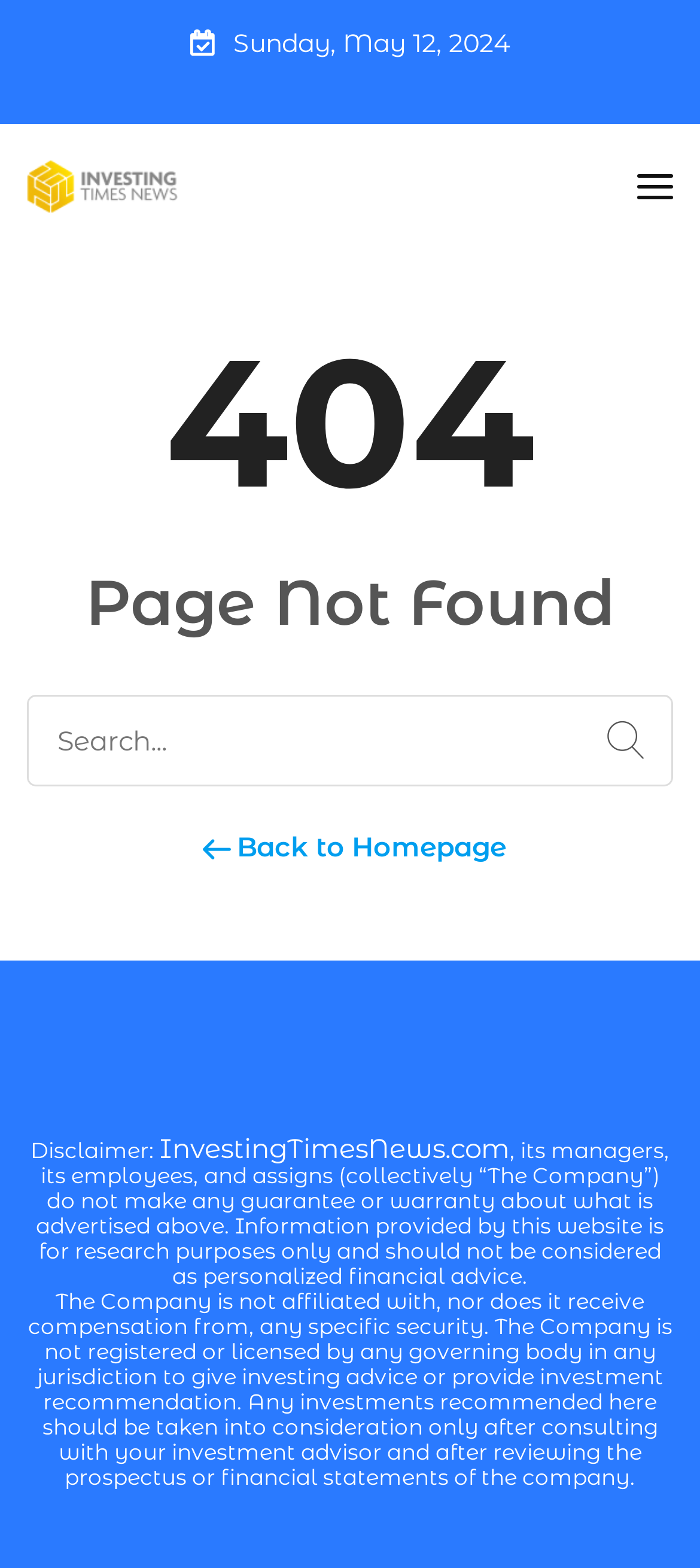Is there a search function available?
Using the image as a reference, deliver a detailed and thorough answer to the question.

A search function is available on the webpage, which can be found in the main section of the page, allowing users to search for specific content.